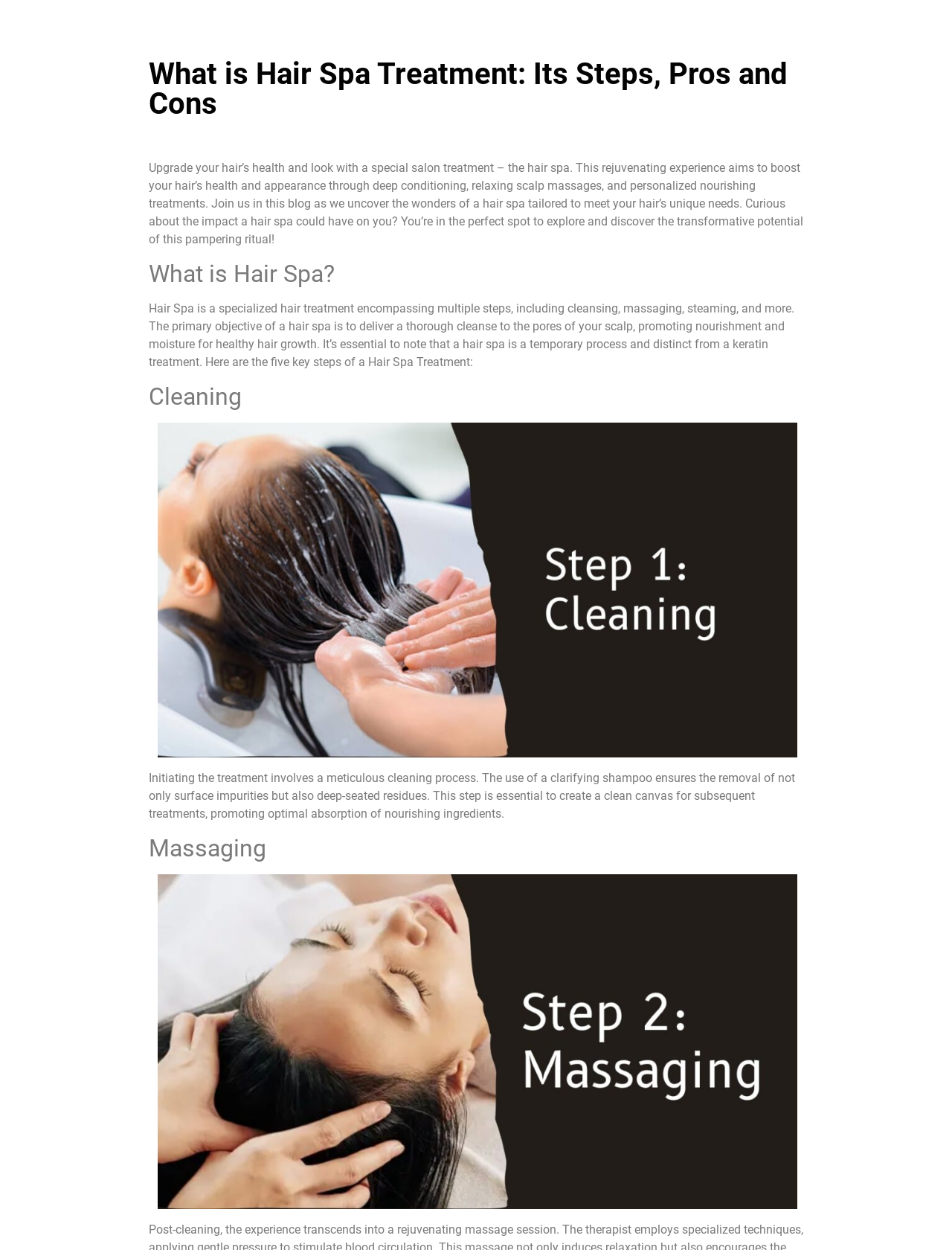Provide an in-depth caption for the webpage.

The webpage is about hair spa treatment, its steps, pros, and cons. At the top, there is a navigation menu with 7 links: HOME, ABOUT US, GALLERY, SERVICES, CONTACT US, BLOG, and APPOINTMENT. On the right side of the navigation menu, there is an "ENQUIRE NOW" link. 

Below the navigation menu, there is a main heading "What is Hair Spa Treatment: Its Steps, Pros and Cons" followed by a brief introduction to hair spa treatment, which explains its benefits and purpose. 

The content is divided into sections, each with a heading. The first section is "What is Hair Spa?" which describes hair spa as a specialized hair treatment with multiple steps. 

The next section is "Cleaning", which is one of the key steps of a hair spa treatment. This section includes an image and a detailed description of the cleaning process, which involves the use of a clarifying shampoo to remove impurities and create a clean canvas for subsequent treatments. 

Below the "Cleaning" section, there is another section titled "Massaging", which also includes an image and a description of the massaging process involved in a hair spa treatment.